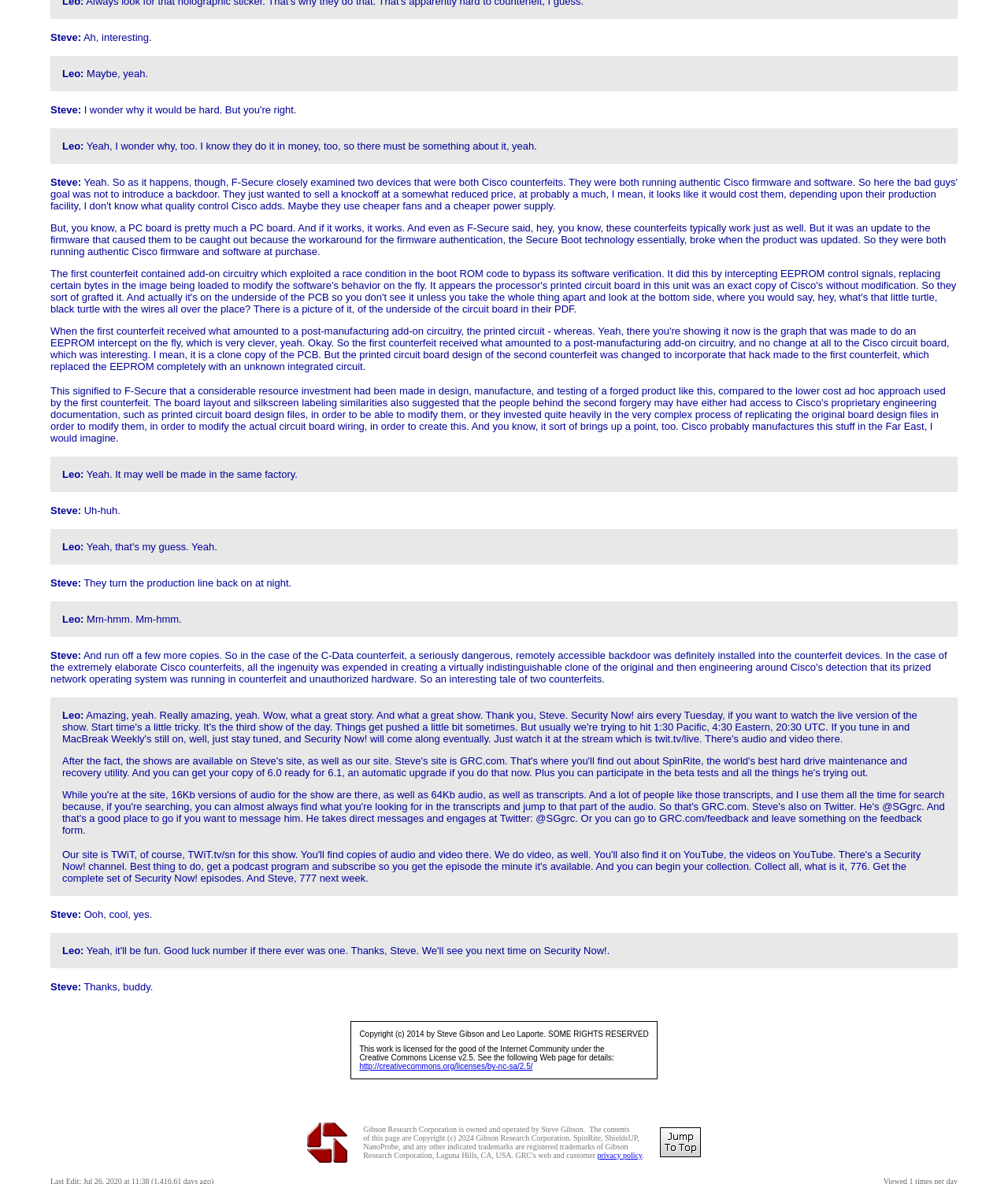Can you give a detailed response to the following question using the information from the image? What is the name of the show mentioned in the conversation?

The show is called Security Now!, and it is mentioned as a podcast or show that Steve and Leo host. They discuss the show's schedule, website, and other details.